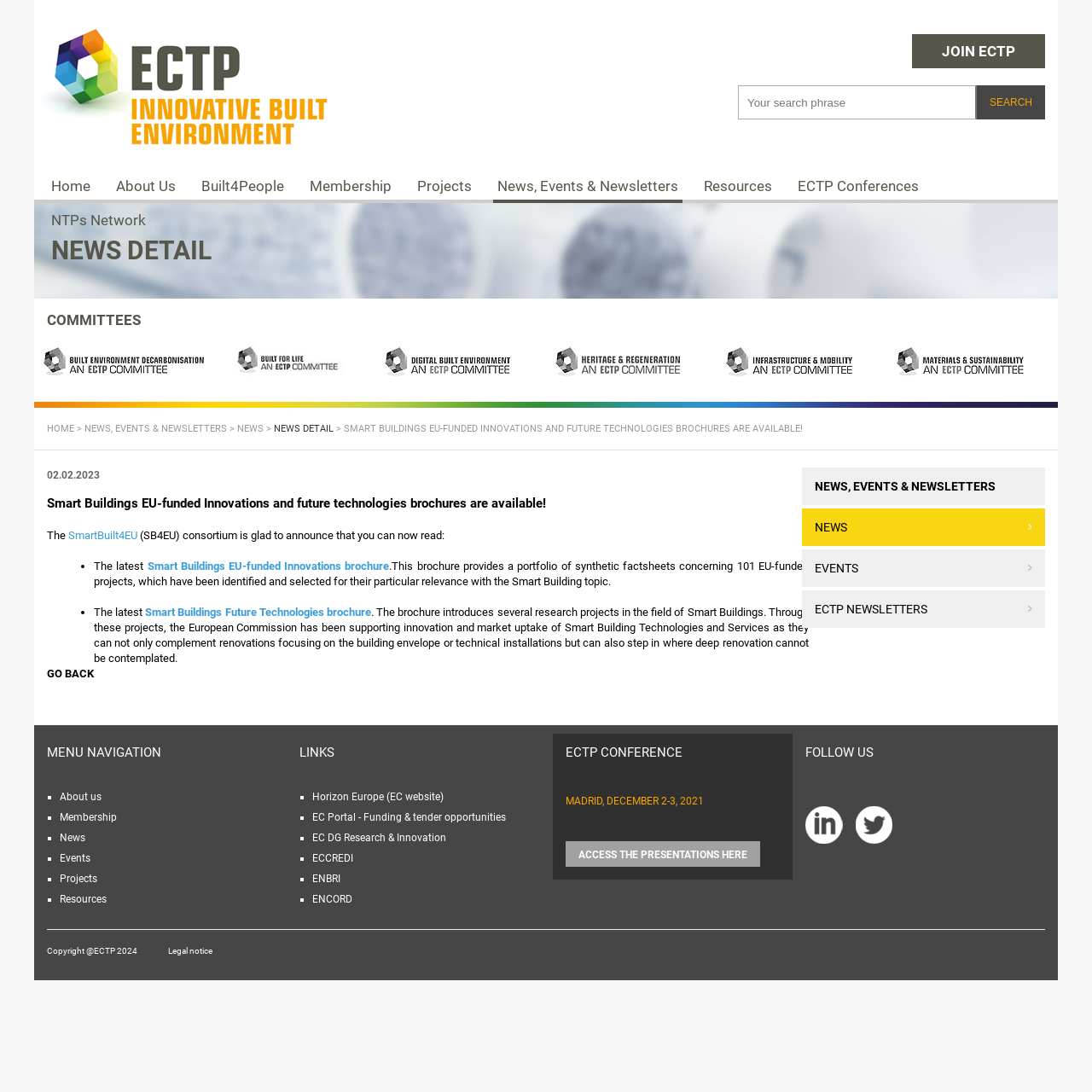Pinpoint the bounding box coordinates of the element to be clicked to execute the instruction: "Contact the camp".

None